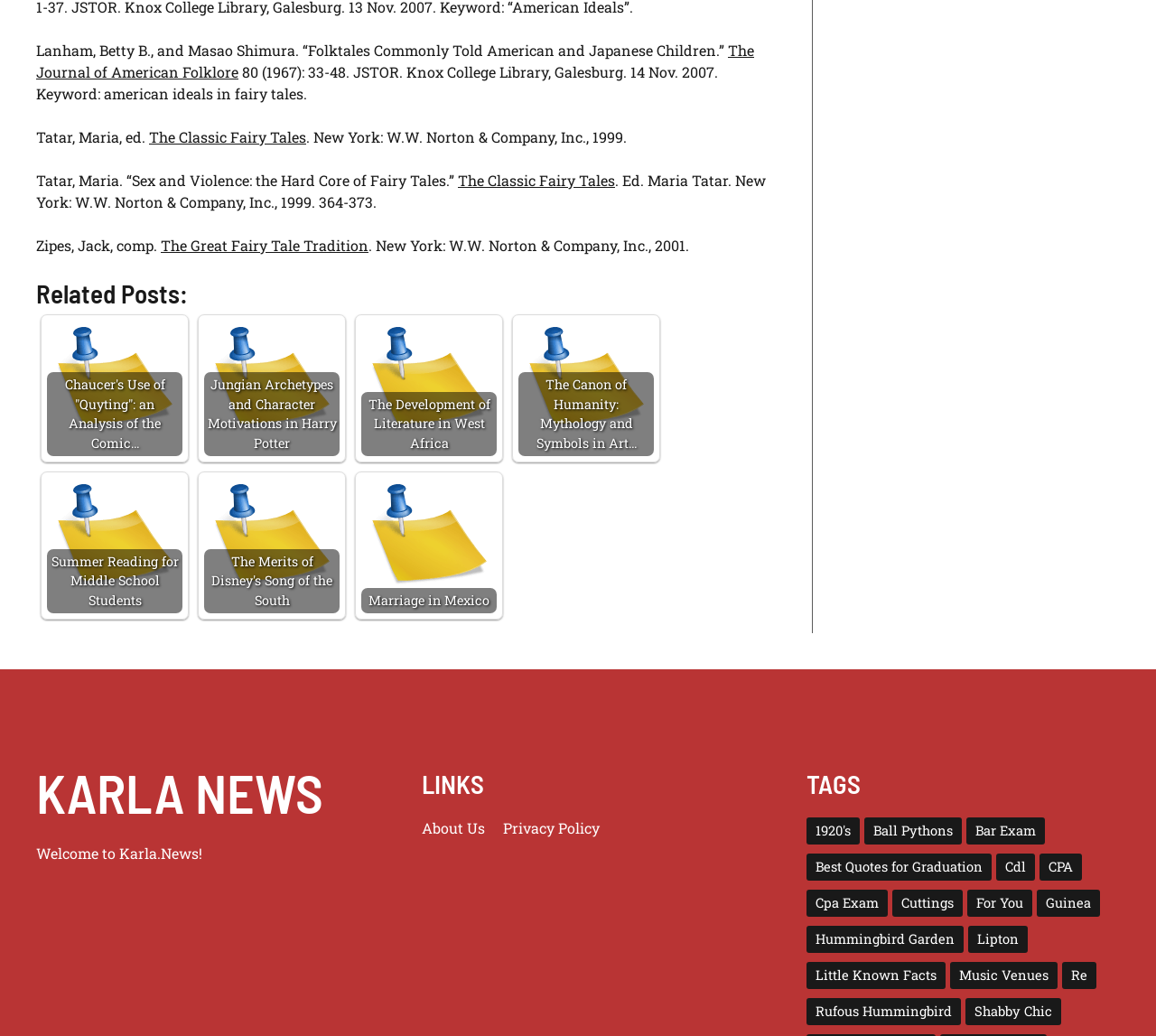Locate the bounding box coordinates of the segment that needs to be clicked to meet this instruction: "Click on 'About Us'".

[0.365, 0.79, 0.419, 0.809]